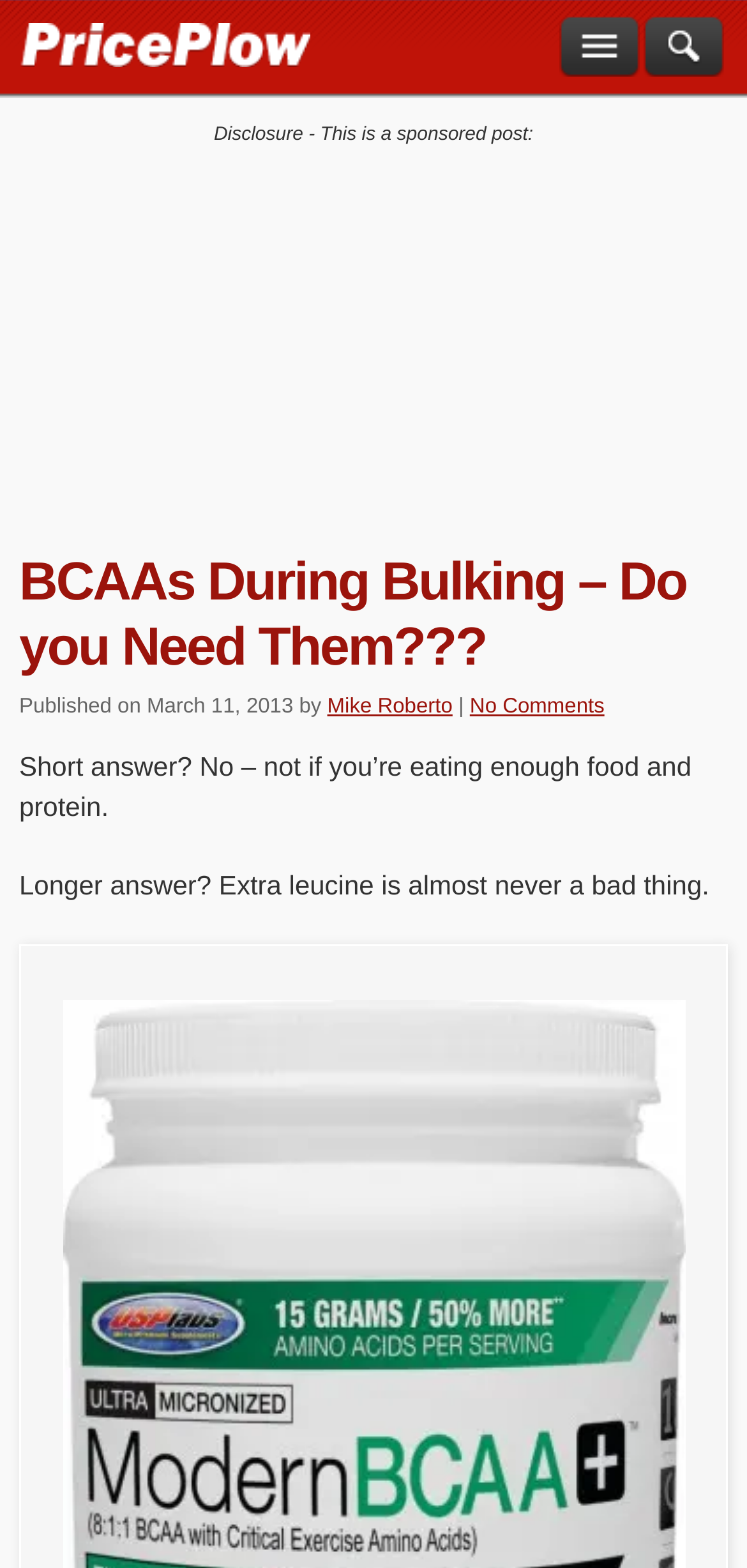Use a single word or phrase to respond to the question:
What is the topic of the blog post?

BCAAs during bulking